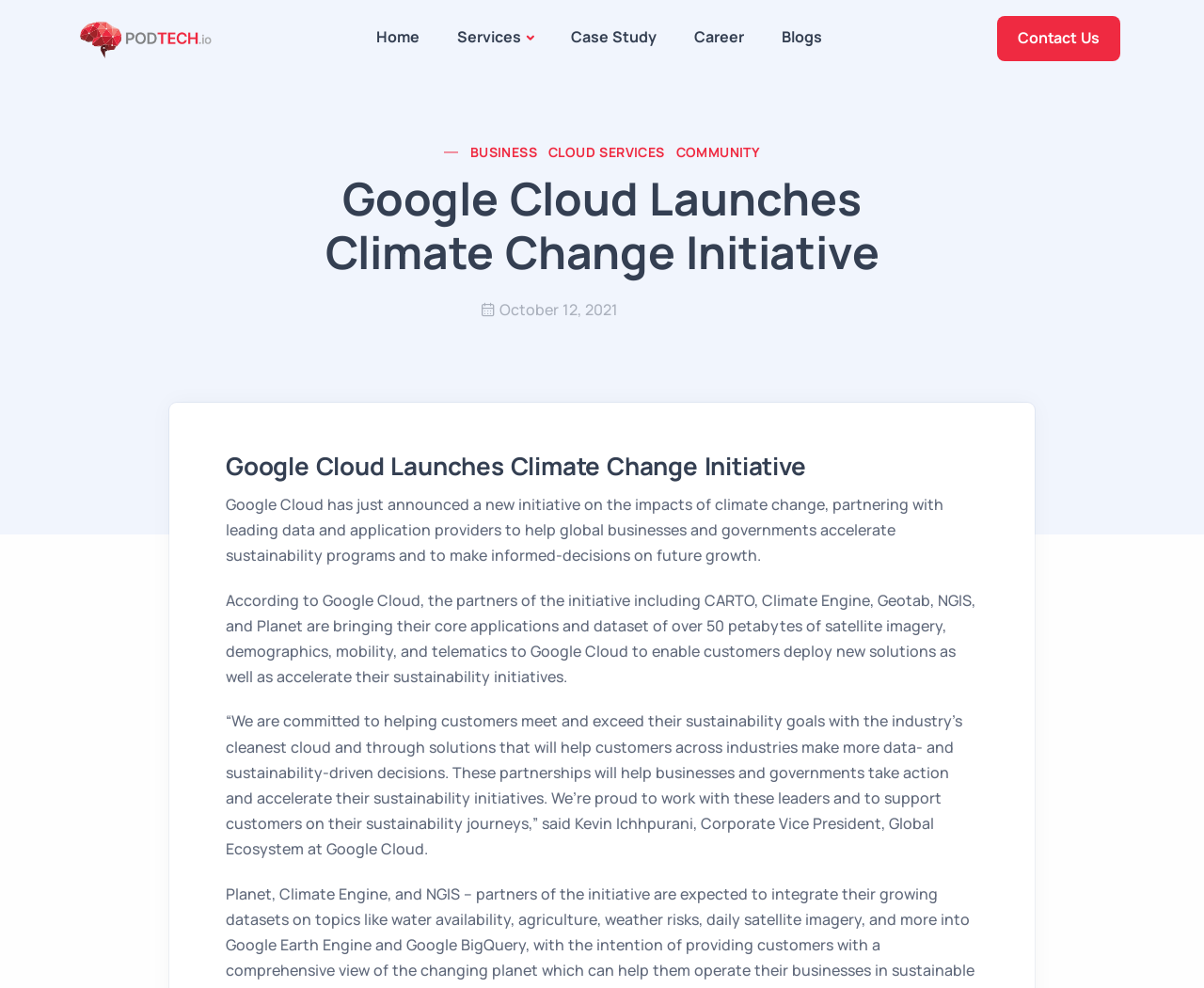Give the bounding box coordinates for the element described as: "cloud services".

[0.455, 0.143, 0.552, 0.166]